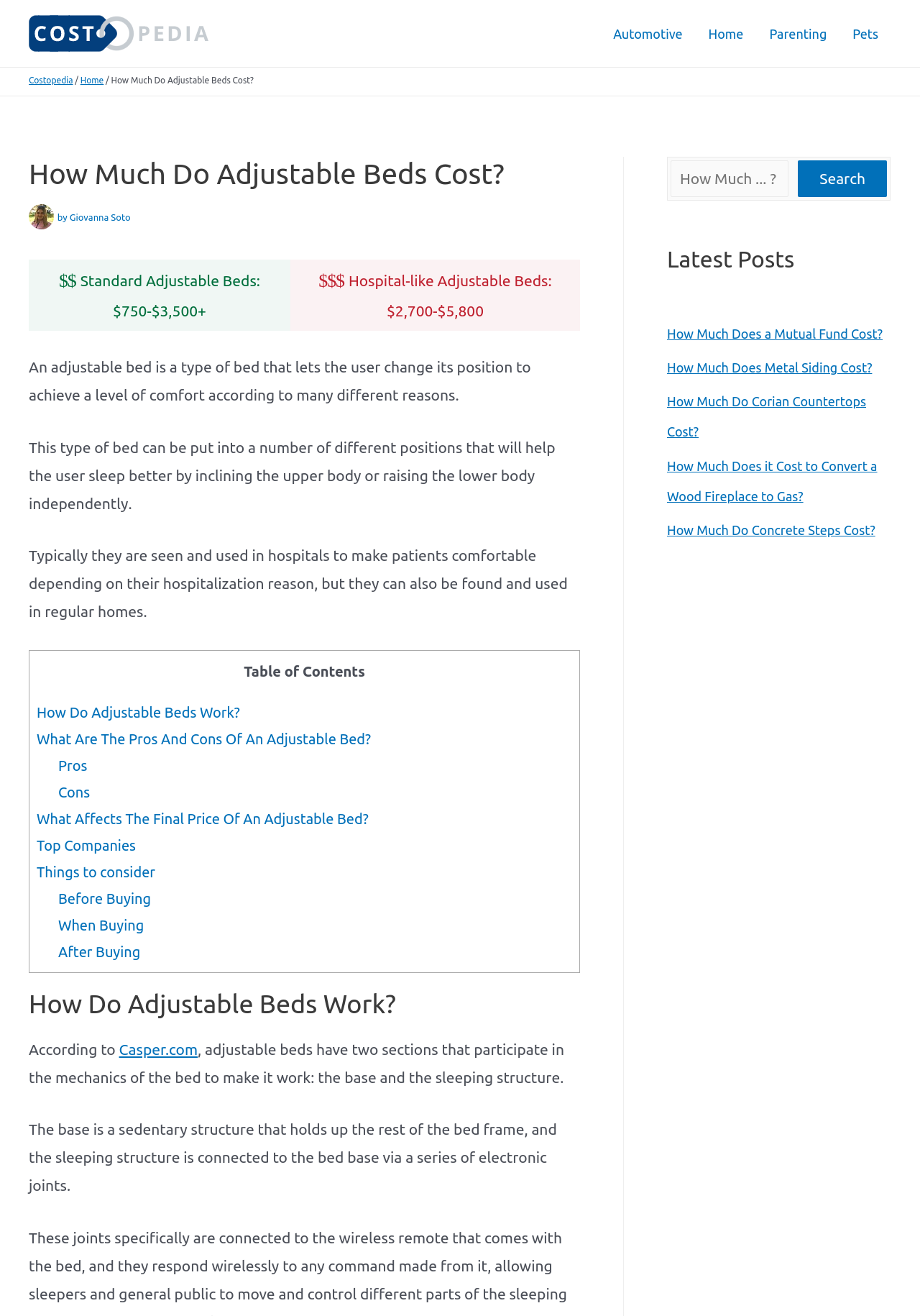How many types of adjustable beds are mentioned?
Analyze the image and provide a thorough answer to the question.

The webpage mentions two types of adjustable beds: Standard Adjustable Beds and Hospital-like Adjustable Beds, with their respective price ranges.